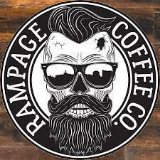Where is Rampage Coffee Co. originated from?
Respond with a short answer, either a single word or a phrase, based on the image.

Saskatoon, SK, Canada